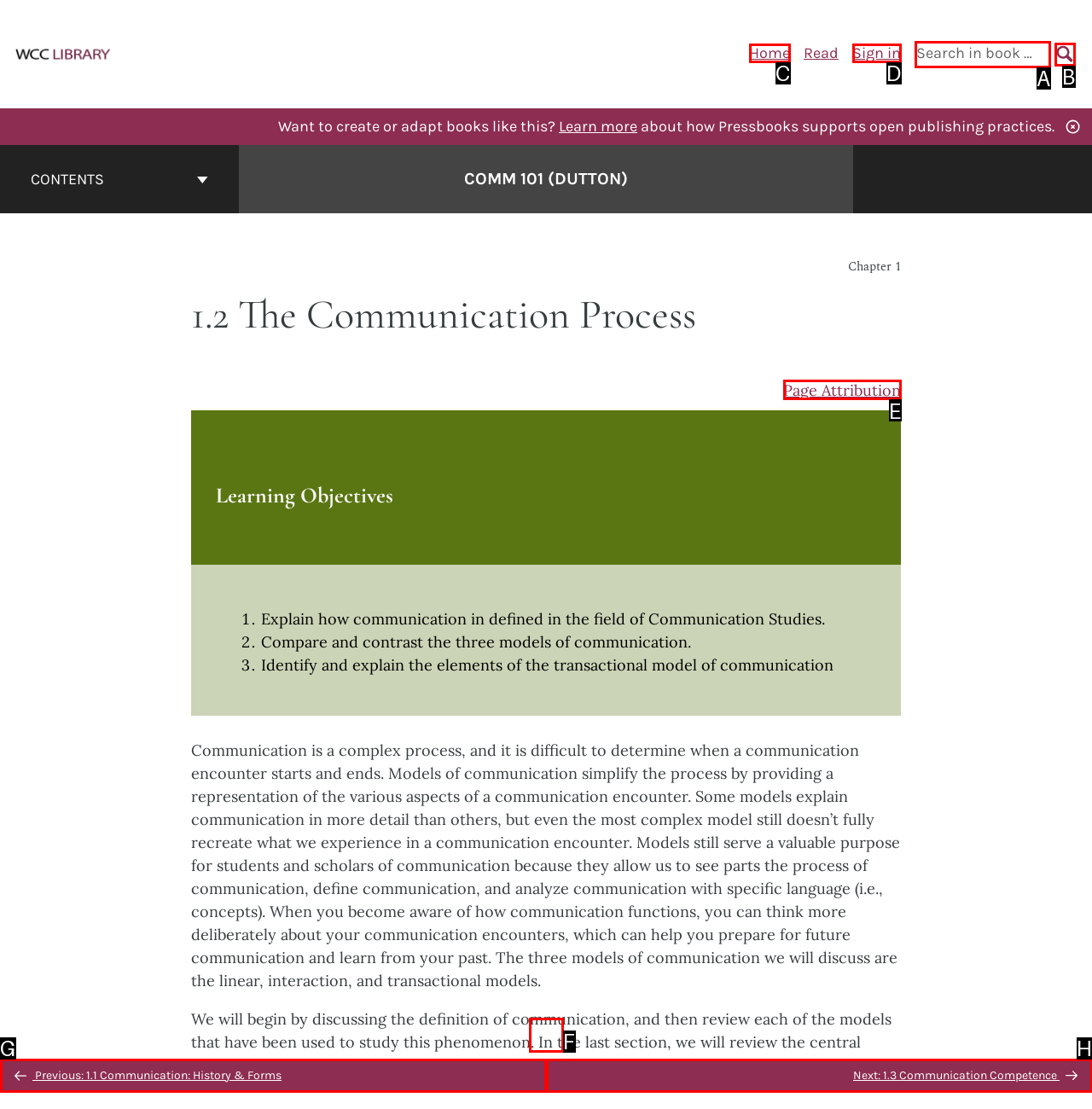Select the right option to accomplish this task: Search in book. Reply with the letter corresponding to the correct UI element.

A